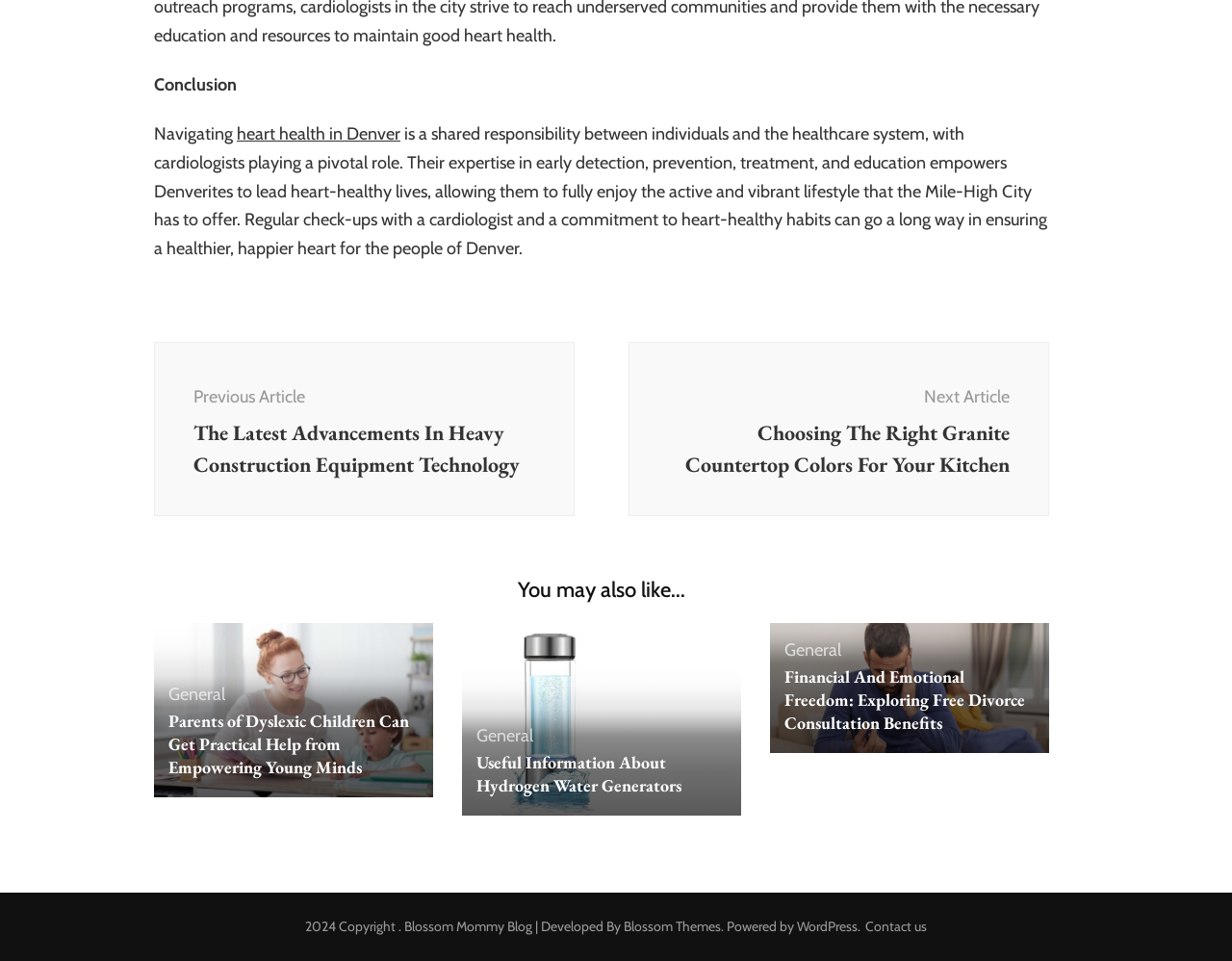Please indicate the bounding box coordinates for the clickable area to complete the following task: "contact us". The coordinates should be specified as four float numbers between 0 and 1, i.e., [left, top, right, bottom].

[0.702, 0.954, 0.752, 0.975]